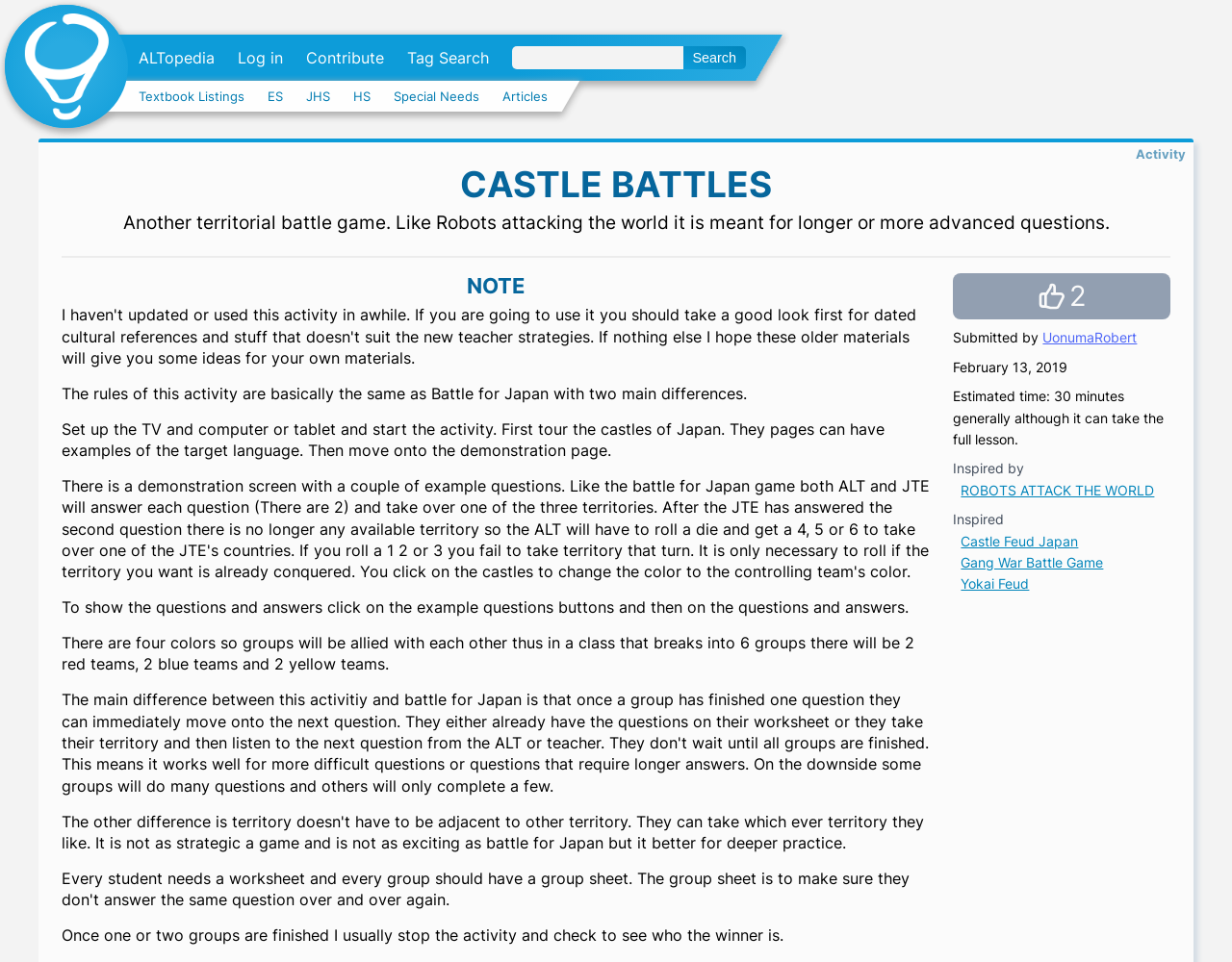Who submitted this activity?
By examining the image, provide a one-word or phrase answer.

UonumaRobert